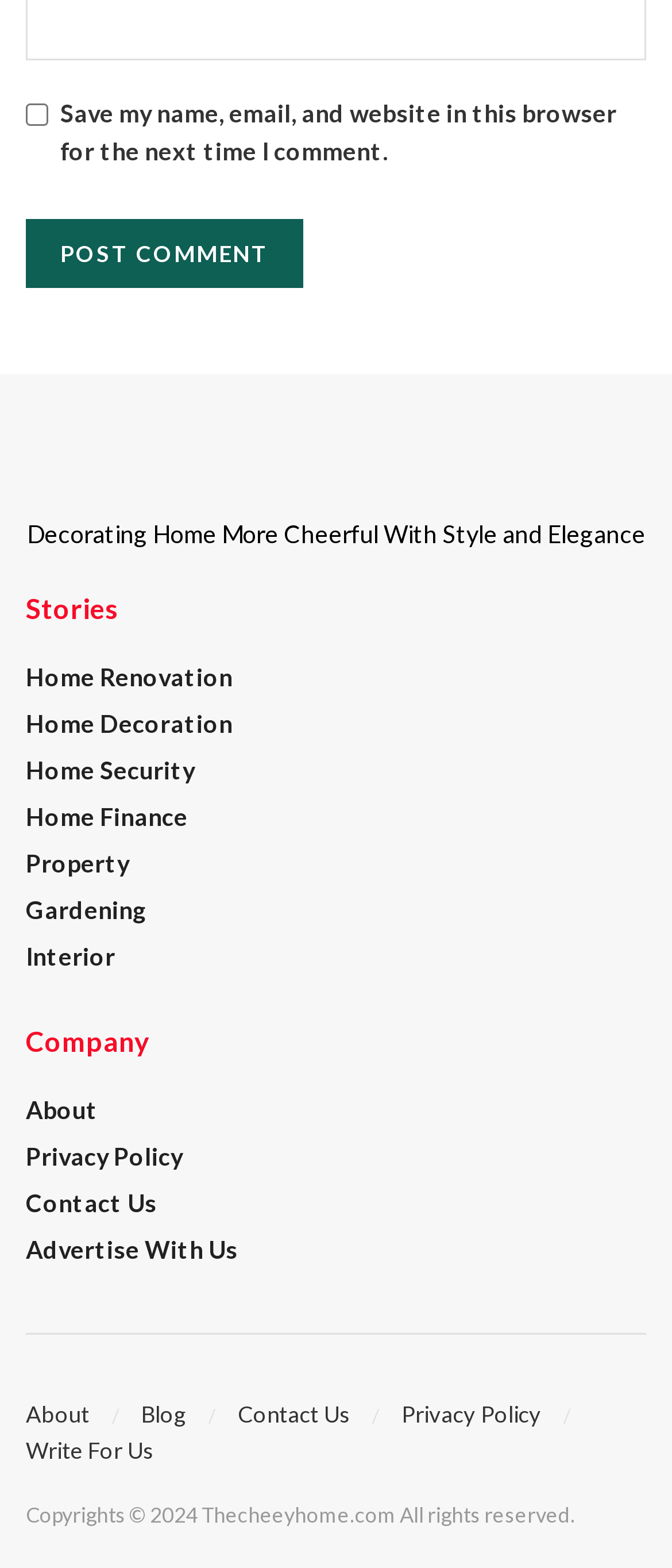Determine the bounding box coordinates of the clickable element to complete this instruction: "Read 'About' page". Provide the coordinates in the format of four float numbers between 0 and 1, [left, top, right, bottom].

[0.038, 0.699, 0.146, 0.717]